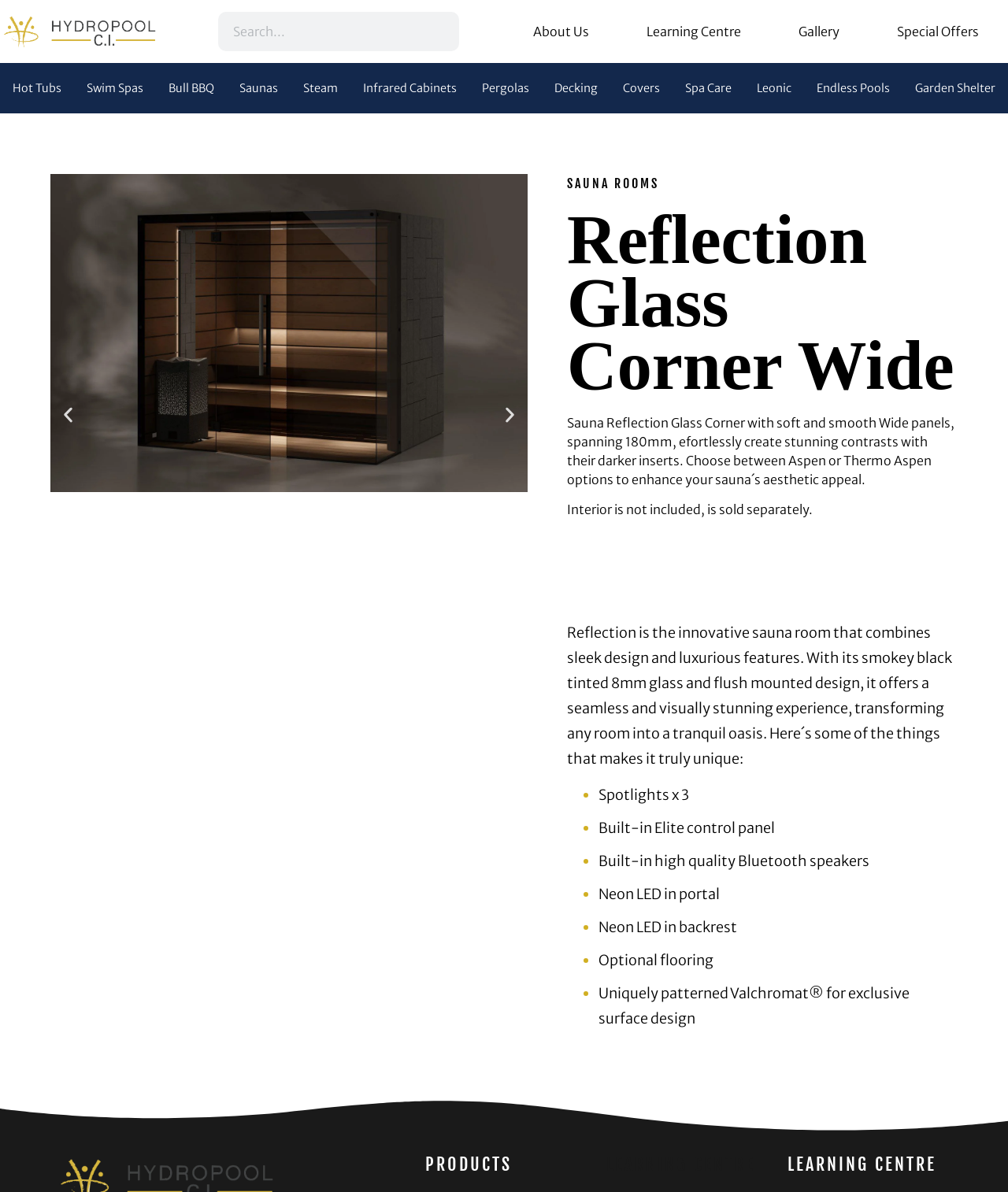Explain the webpage's design and content in an elaborate manner.

This webpage is about Reflection, a new sauna room product. At the top, there is a navigation bar with links to various sections, including "About Us", "Learning Centre", "Gallery", and "Special Offers". Below the navigation bar, there are links to different product categories, such as "Hot Tubs", "Swim Spas", "Saunas", and "Steam".

On the left side of the page, there is a carousel with two slides, each containing an image. The first image is of the Reflection Glass Corner Wide sauna room, and the second image appears to be a placeholder.

The main content of the page is divided into two sections. The first section has a heading "SAUNA ROOMS" and a subheading "Reflection Glass Corner Wide". Below the subheading, there is a paragraph describing the features of the sauna room, including its soft and smooth Wide panels, darker inserts, and optional Aspen or Thermo Aspen finishes. There is also a note that the interior is not included and is sold separately.

The second section has a heading "Reflection" and describes the innovative features of the sauna room, including spotlights, a built-in Elite control panel, Bluetooth speakers, and neon LED lights. The features are listed in bullet points.

At the bottom of the page, there are three headings: "PRODUCTS", "LEARNING CENTRE", and another "LEARNING CENTRE" with a slightly different font. These headings appear to be part of a footer section, but their exact purpose is unclear.